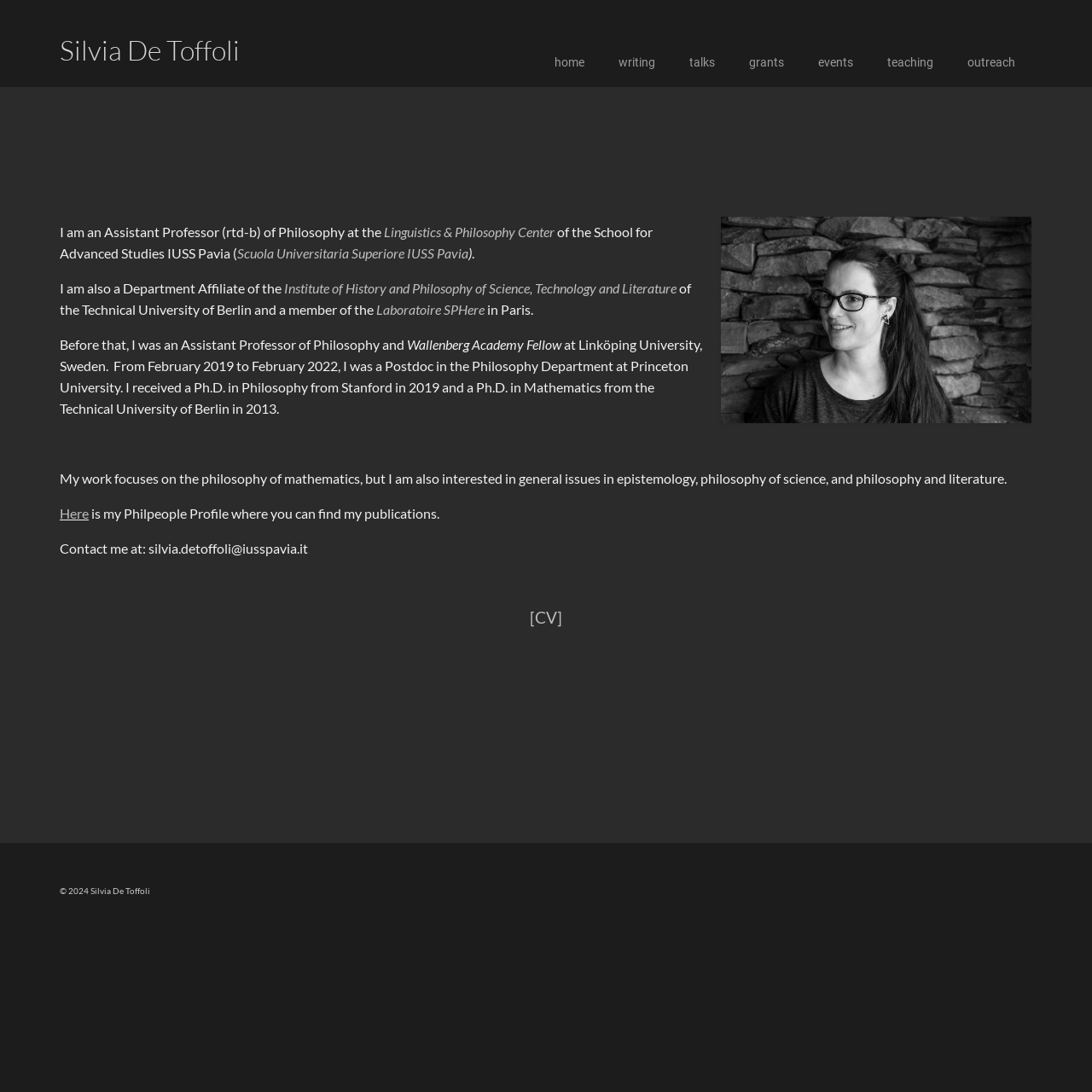Identify the bounding box coordinates of the section to be clicked to complete the task described by the following instruction: "check teaching". The coordinates should be four float numbers between 0 and 1, formatted as [left, top, right, bottom].

[0.797, 0.042, 0.87, 0.072]